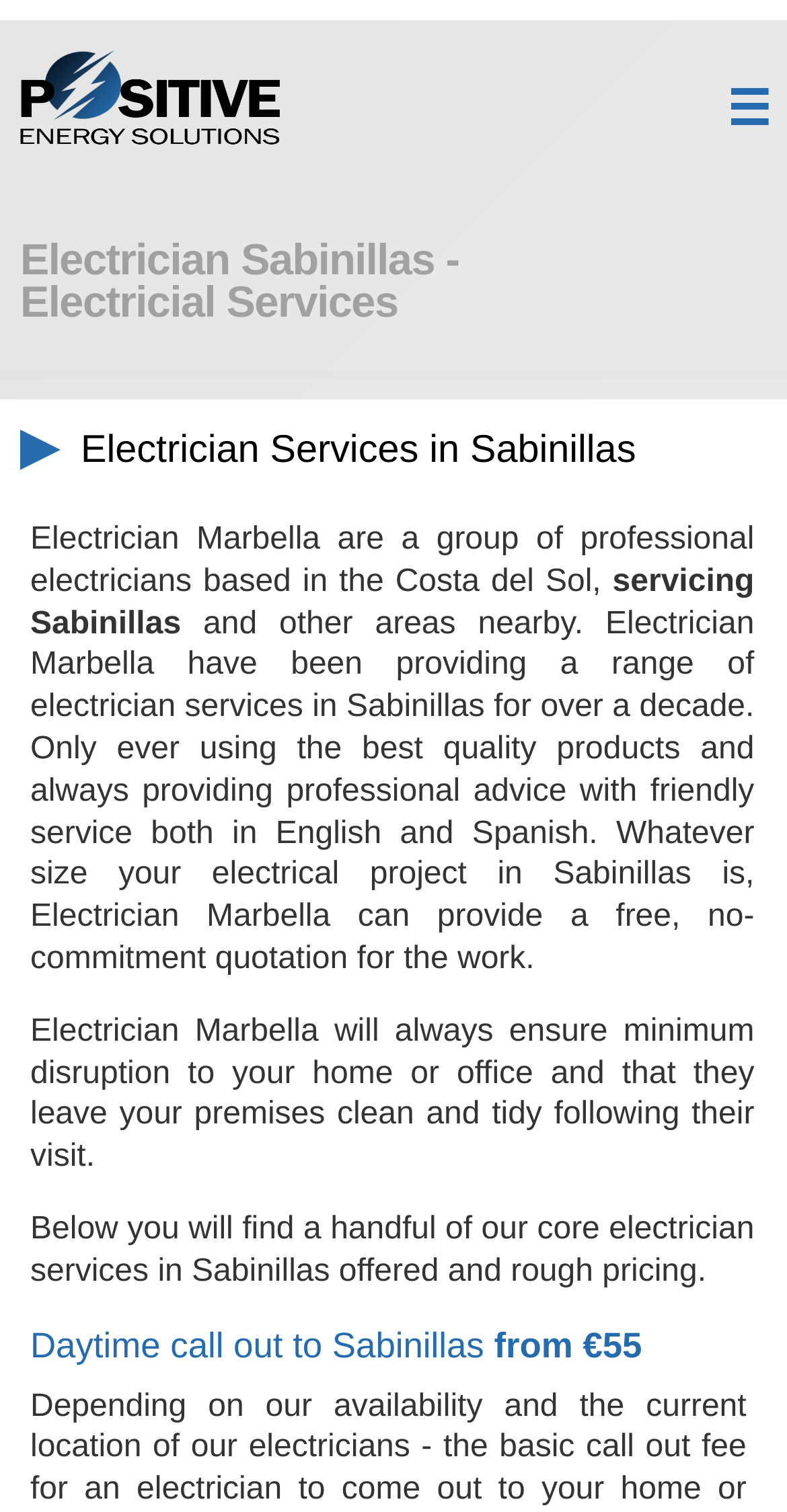Describe all significant elements and features of the webpage.

The webpage is about Electrician Marbella, a group of professional electricians based in the Costa del Sol, specifically serving Sabinillas and nearby areas. At the top, there is a logo image of "Positive Energy Solutions" on the left side, followed by a heading "Electrician Sabinillas - Electricial Services" on the same line. Below the logo, there is a horizontal separator line that spans the entire width of the page.

On the top-right corner, there are several links, including "☰", "Home", "About Us", "Electrician Services", "Locations", "Call Electrician Marbella", and "Contact", arranged horizontally. 

Below the separator line, there is a heading "Electrician Services in Sabinillas" on the left side, followed by a block of text that describes the services offered by Electrician Marbella, including their experience, quality products, and professional advice. The text also mentions that they provide free, no-commitment quotations for electrical projects in Sabinillas.

Further down, there is another block of text that assures minimum disruption to homes or offices and cleanliness after their visit. Below that, there is a paragraph that introduces a list of core electrician services offered in Sabinillas, along with rough pricing. The first service listed is a "Daytime call out to Sabinillas from €55", which is a link.